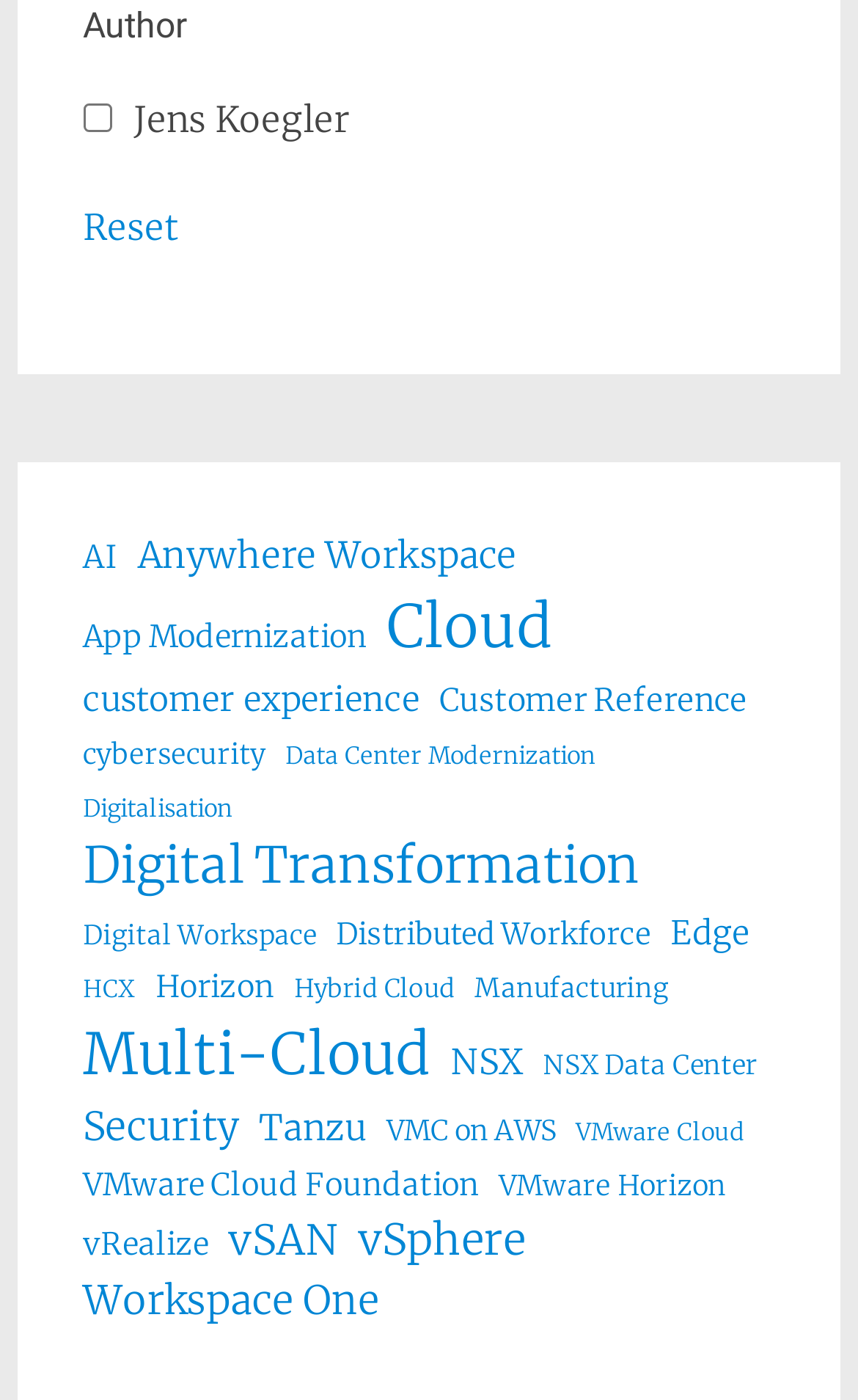Can you find the bounding box coordinates for the element to click on to achieve the instruction: "Visit the Kannada page"?

None